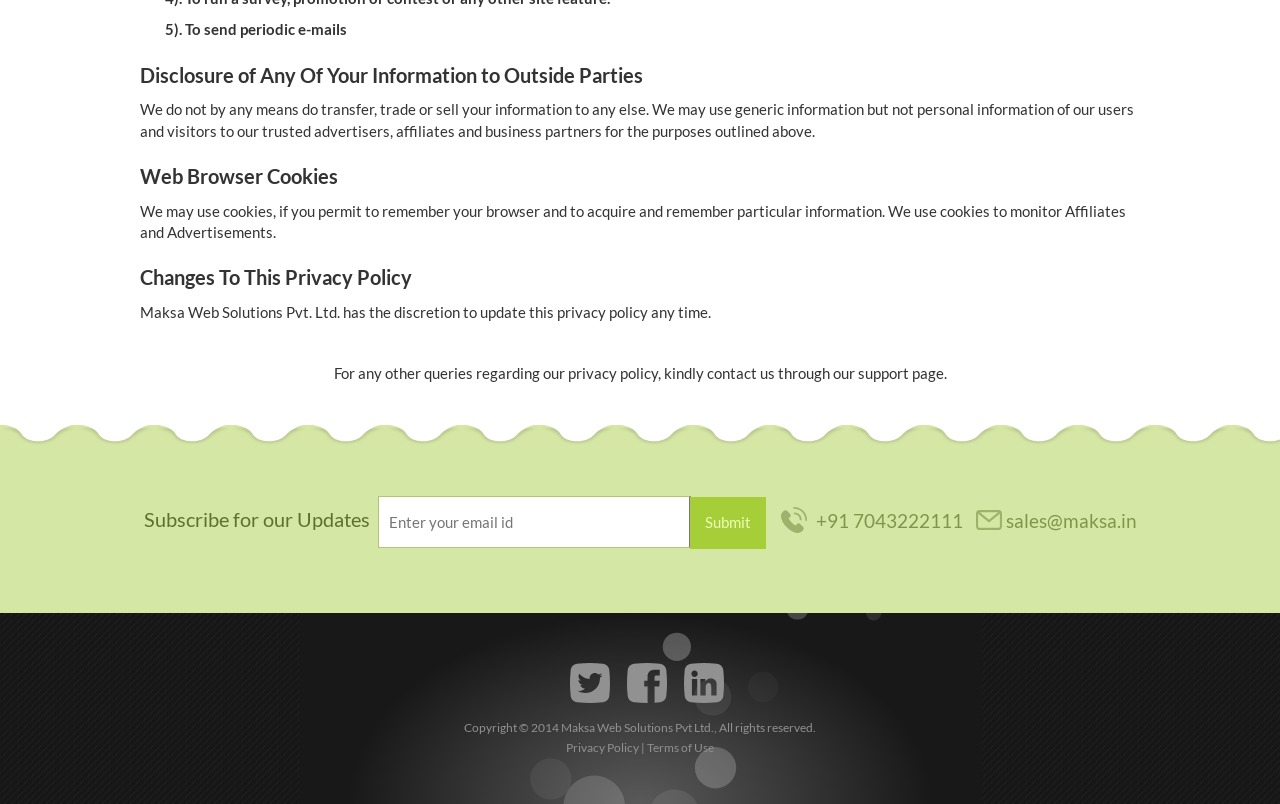From the element description Terms of Use, predict the bounding box coordinates of the UI element. The coordinates must be specified in the format (top-left x, top-left y, bottom-right x, bottom-right y) and should be within the 0 to 1 range.

[0.505, 0.92, 0.558, 0.939]